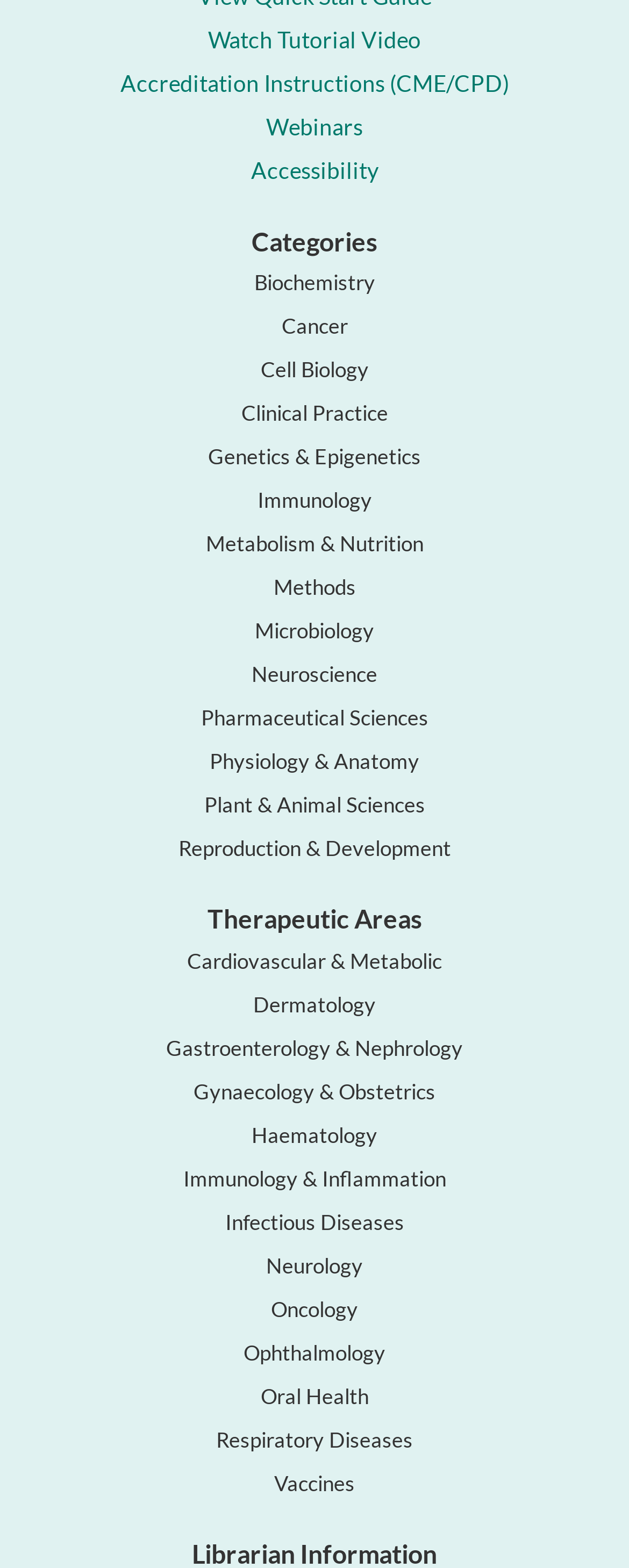Determine the bounding box coordinates of the section to be clicked to follow the instruction: "View categories". The coordinates should be given as four float numbers between 0 and 1, formatted as [left, top, right, bottom].

[0.033, 0.145, 0.967, 0.163]